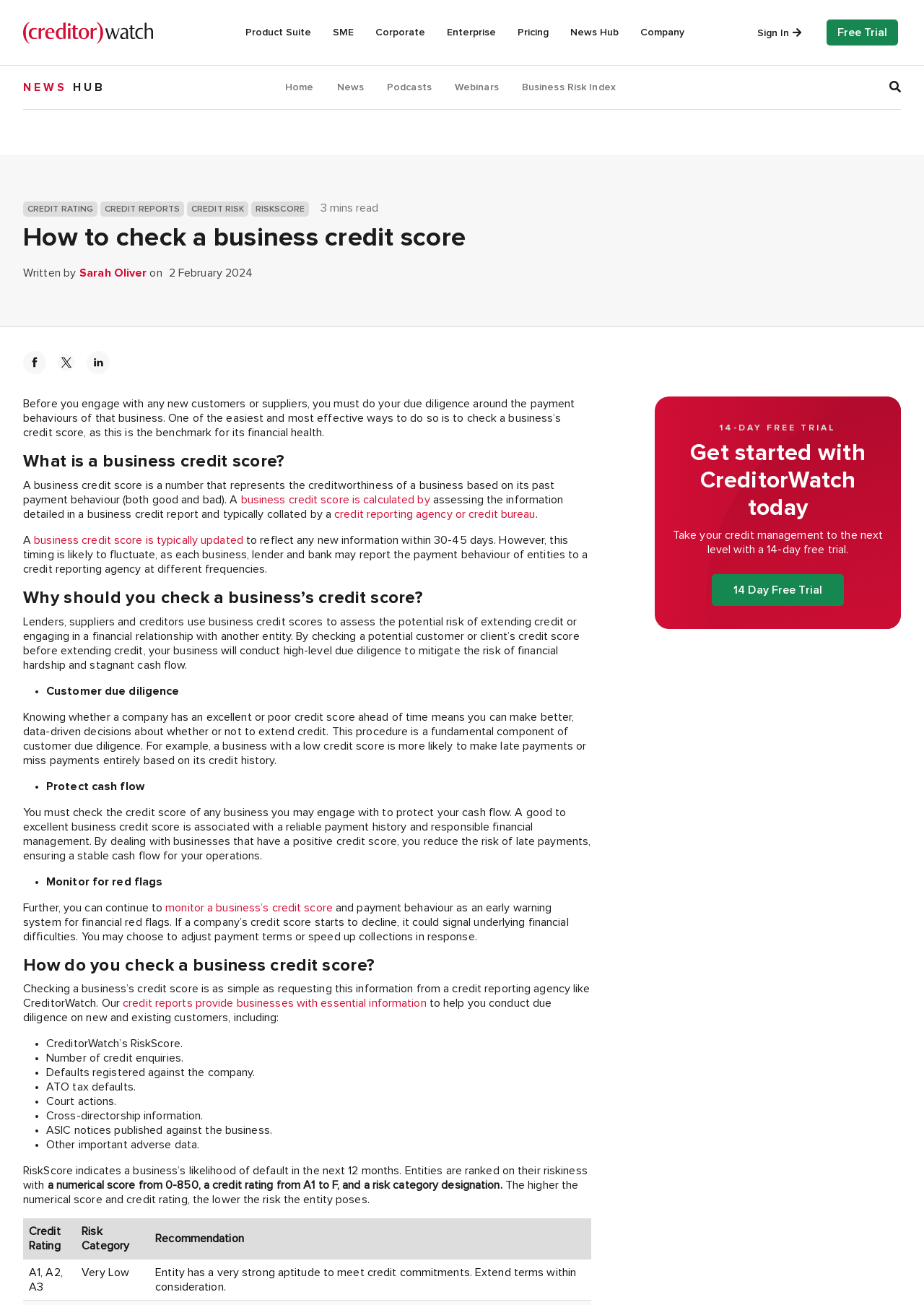Use a single word or phrase to answer the question:
What is the company name of the logo at the top left?

CreditorWatch